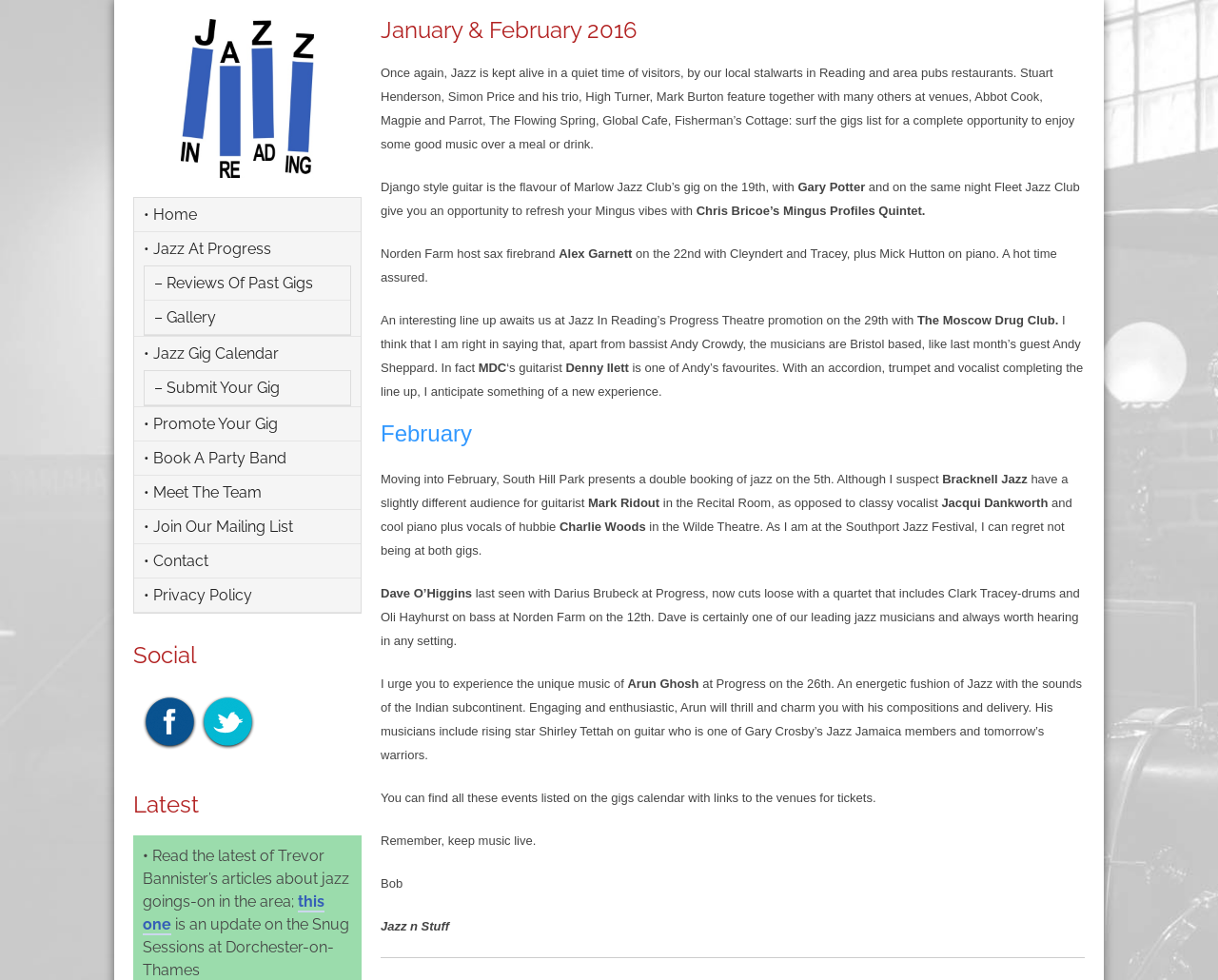Provide a thorough description of the webpage's content and layout.

This webpage is about Jazz in Reading, a local jazz community in Reading and surrounding areas. At the top, there is a heading "January & February 2016" followed by a brief introduction to the jazz scene in the area. Below this, there are several paragraphs of text describing upcoming jazz events and gigs in January and February 2016, featuring various musicians and bands.

On the left side of the page, there is a navigation menu with links to different sections of the website, including "Home", "Jazz At Progress", "Jazz Gig Calendar", and others. Below this menu, there are social media links to Facebook and Twitter.

On the right side of the page, there is a section titled "Social" with links to the website's social media profiles. Below this, there is a "Latest" section with a brief article about jazz events in the area, including a link to read more.

Throughout the page, there are several images, including a logo or icon for the website, and possibly images related to the jazz events or musicians mentioned in the text. The overall layout of the page is simple and easy to navigate, with clear headings and concise text.